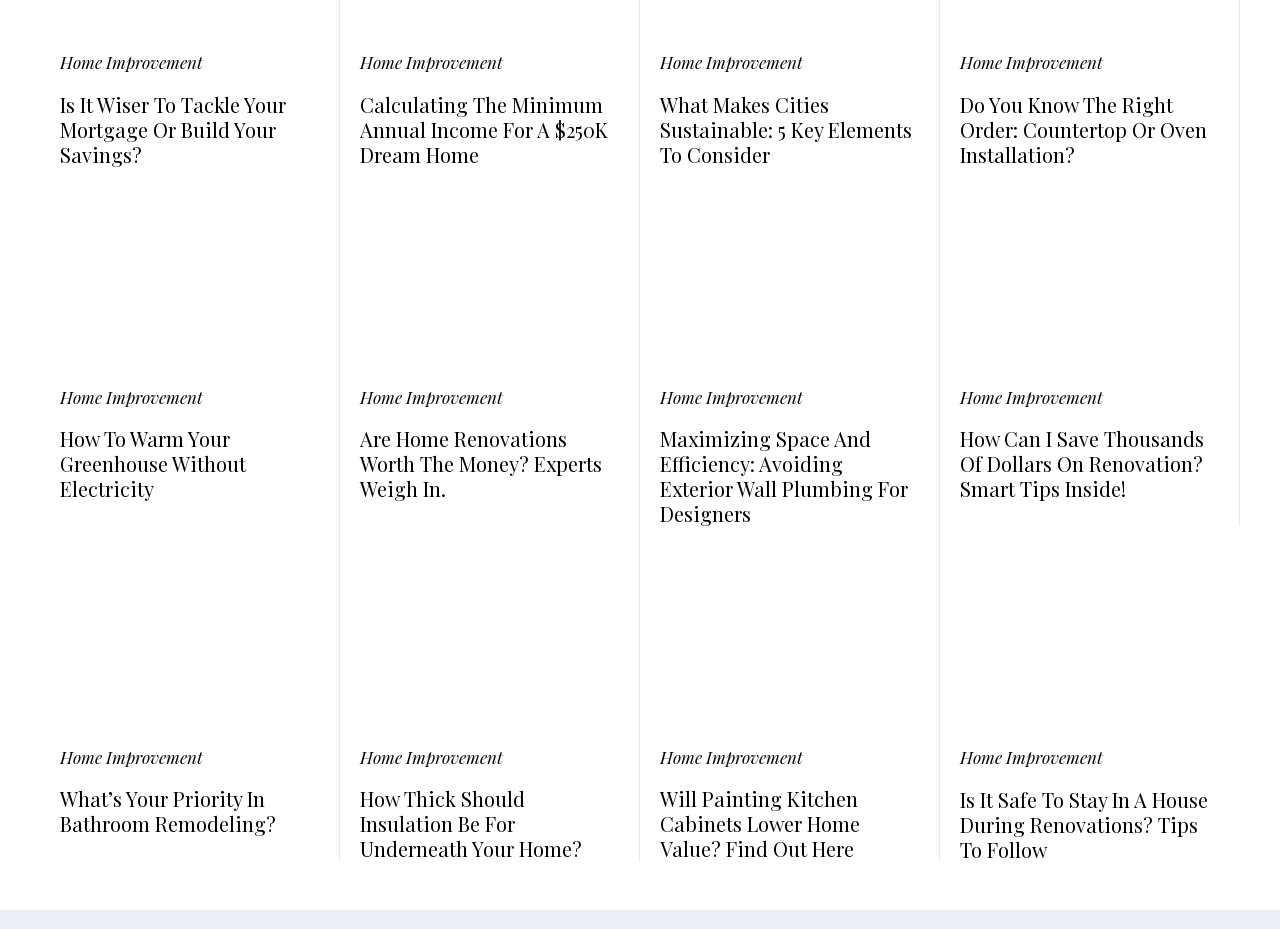What is the main topic of this webpage?
Please answer the question with as much detail as possible using the screenshot.

Based on the multiple headings and links on the webpage, it appears that the main topic of this webpage is related to home improvement, including articles and guides on various aspects of home renovation and decoration.